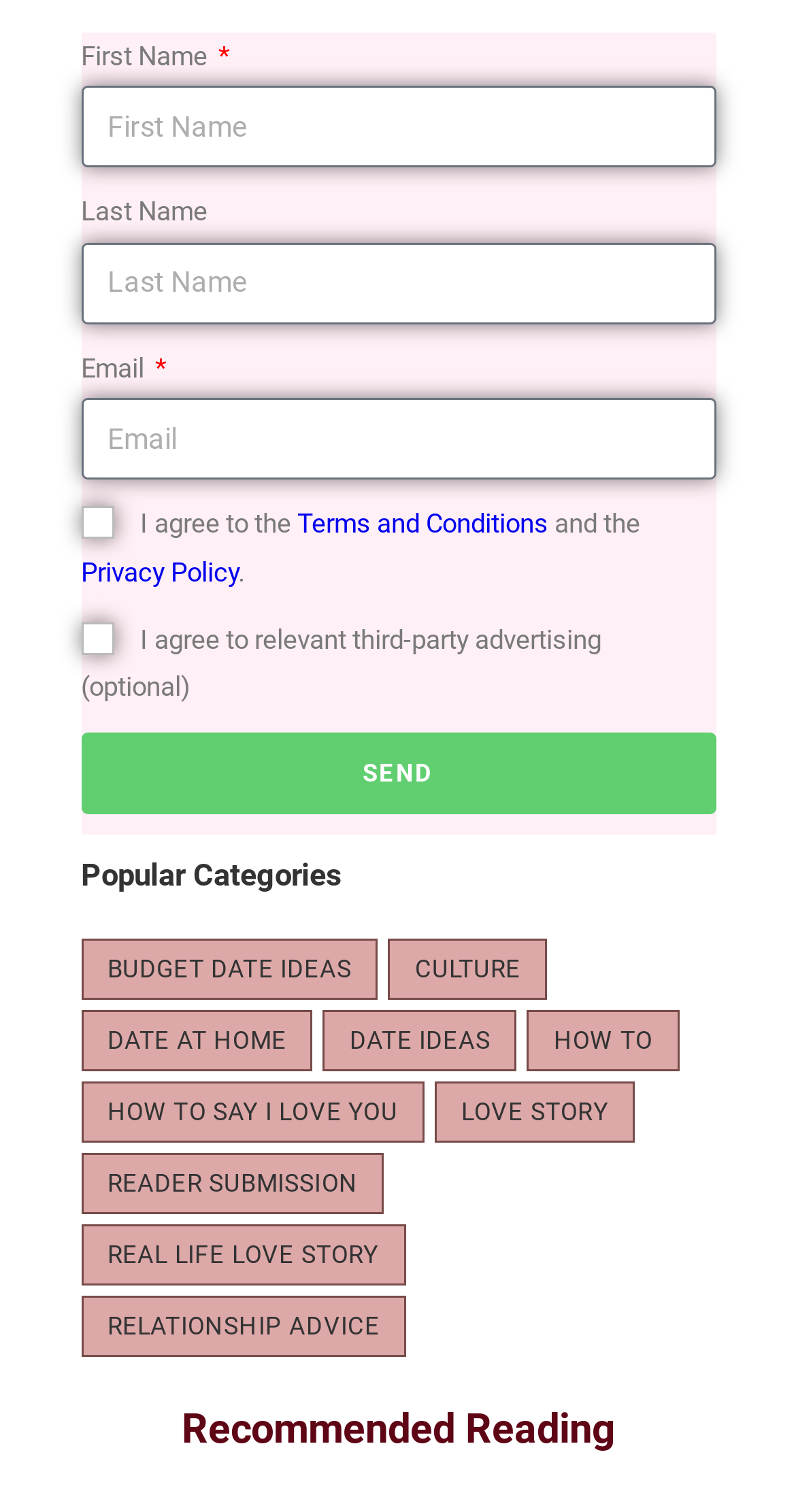Please pinpoint the bounding box coordinates for the region I should click to adhere to this instruction: "Check the terms and conditions checkbox".

[0.101, 0.335, 0.142, 0.357]